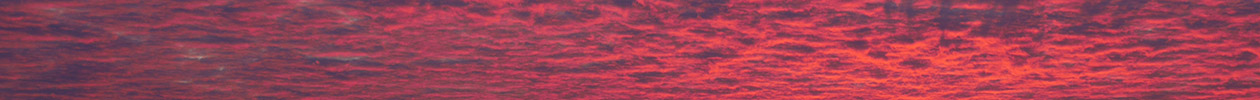Using the details from the image, please elaborate on the following question: What is the texture of the clouds like?

The caption describes the texture of the clouds as creating a dynamic interplay between light and shadow, suggesting that the clouds have a complex and varied texture that is visually striking.